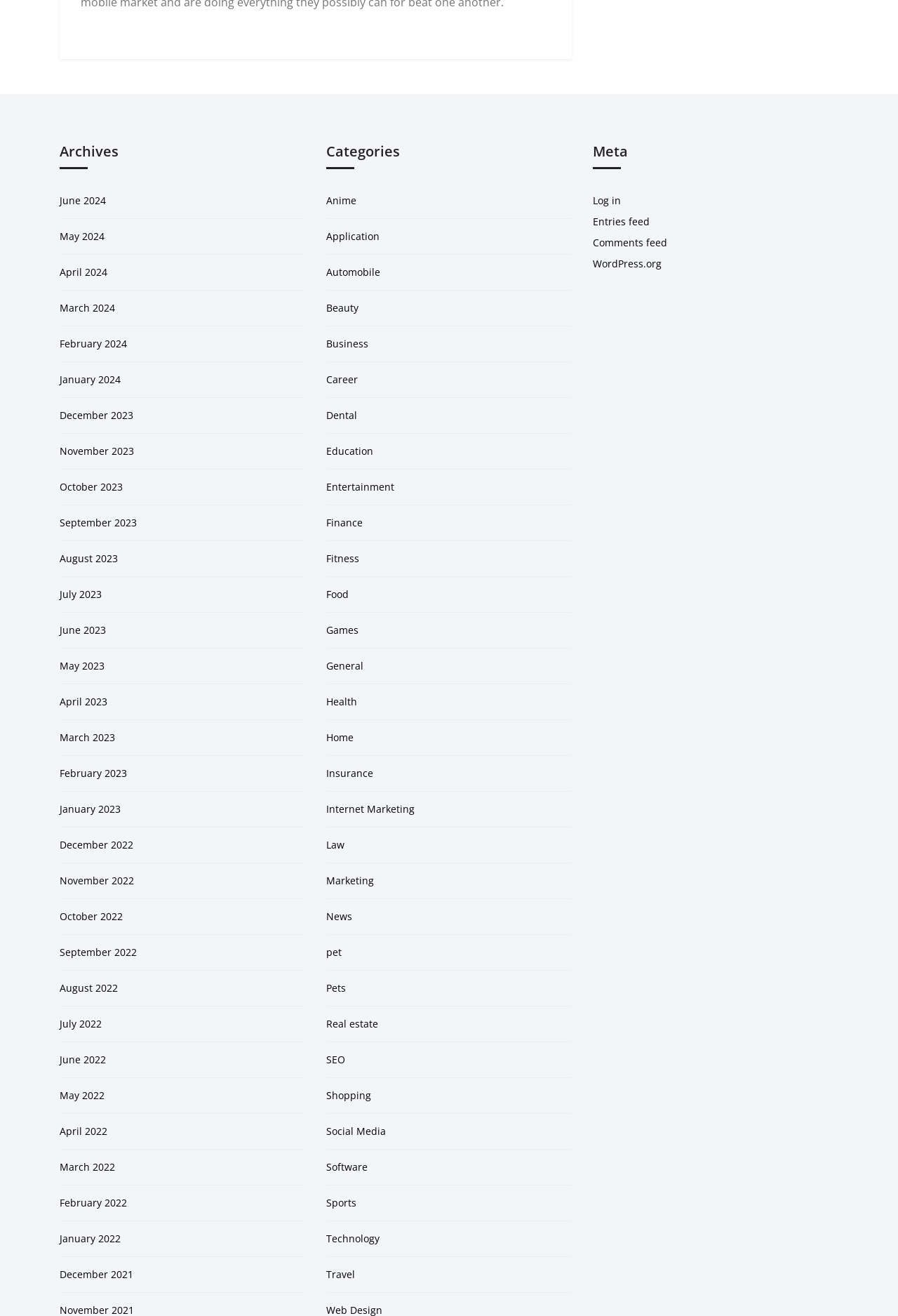Determine the bounding box coordinates of the UI element that matches the following description: "Career". The coordinates should be four float numbers between 0 and 1 in the format [left, top, right, bottom].

[0.363, 0.283, 0.398, 0.293]